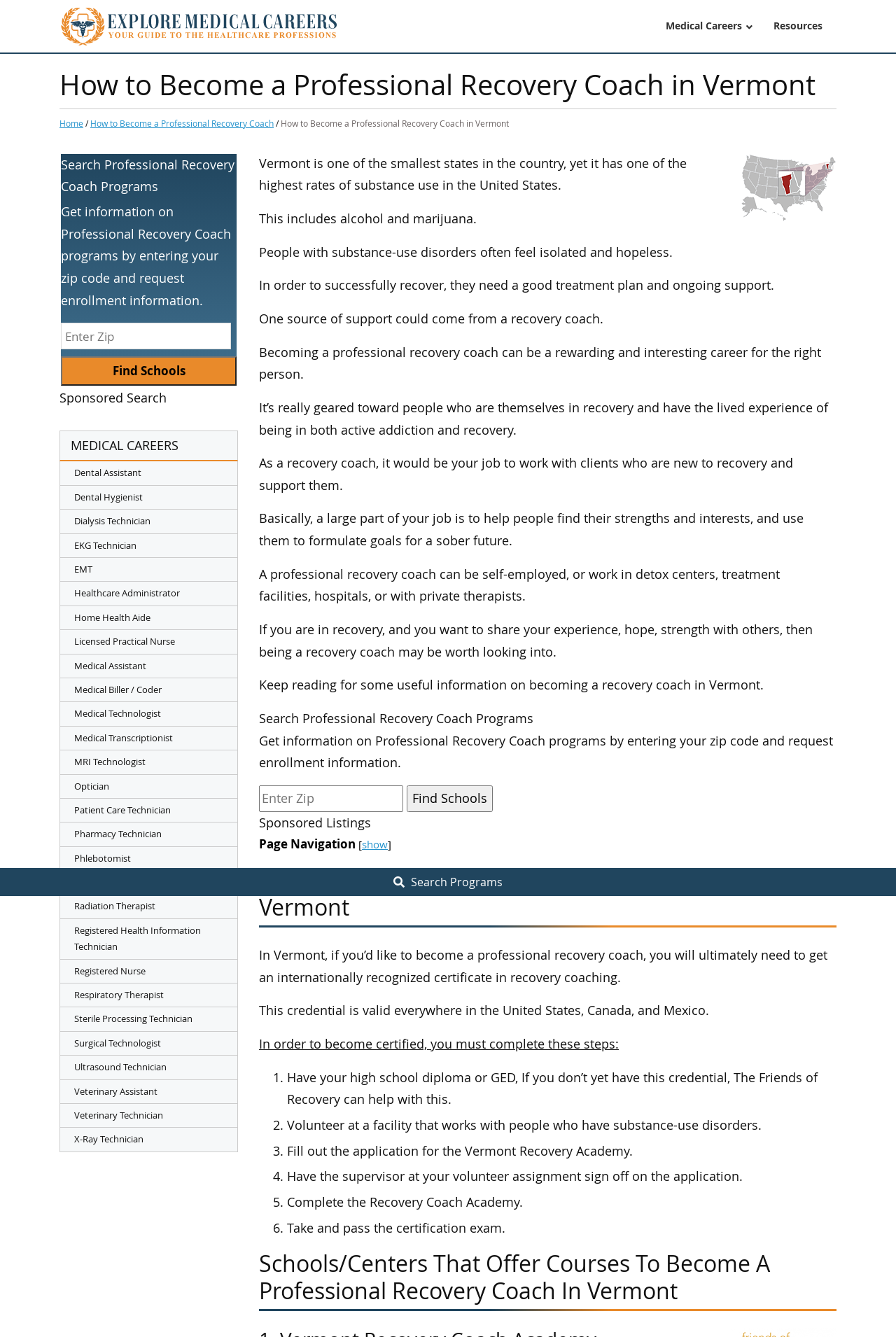Please determine the bounding box coordinates of the clickable area required to carry out the following instruction: "Get information on Professional Recovery Coach programs". The coordinates must be four float numbers between 0 and 1, represented as [left, top, right, bottom].

[0.289, 0.548, 0.93, 0.577]